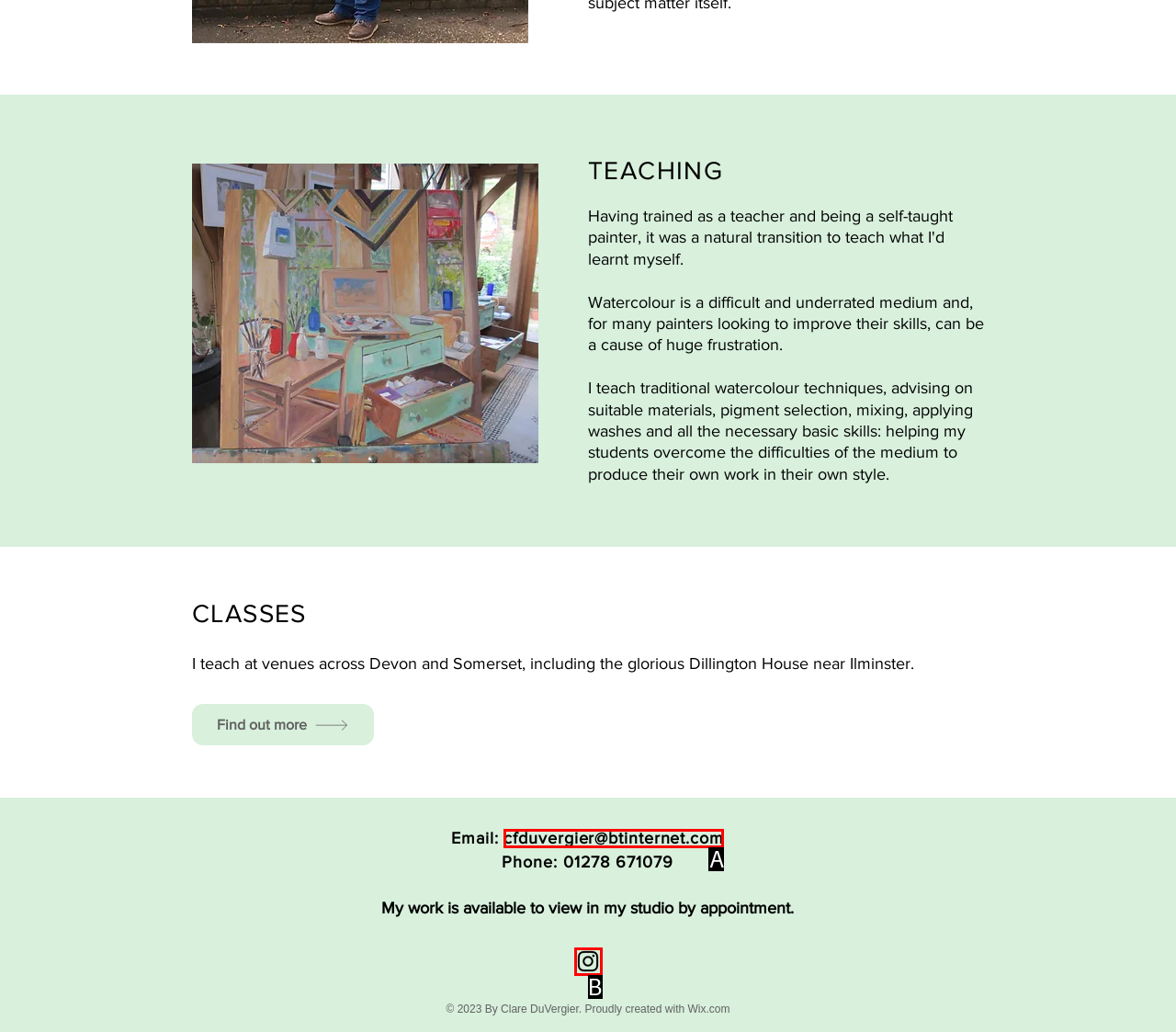Which UI element corresponds to this description: aria-label="Black Instagram Icon"
Reply with the letter of the correct option.

B